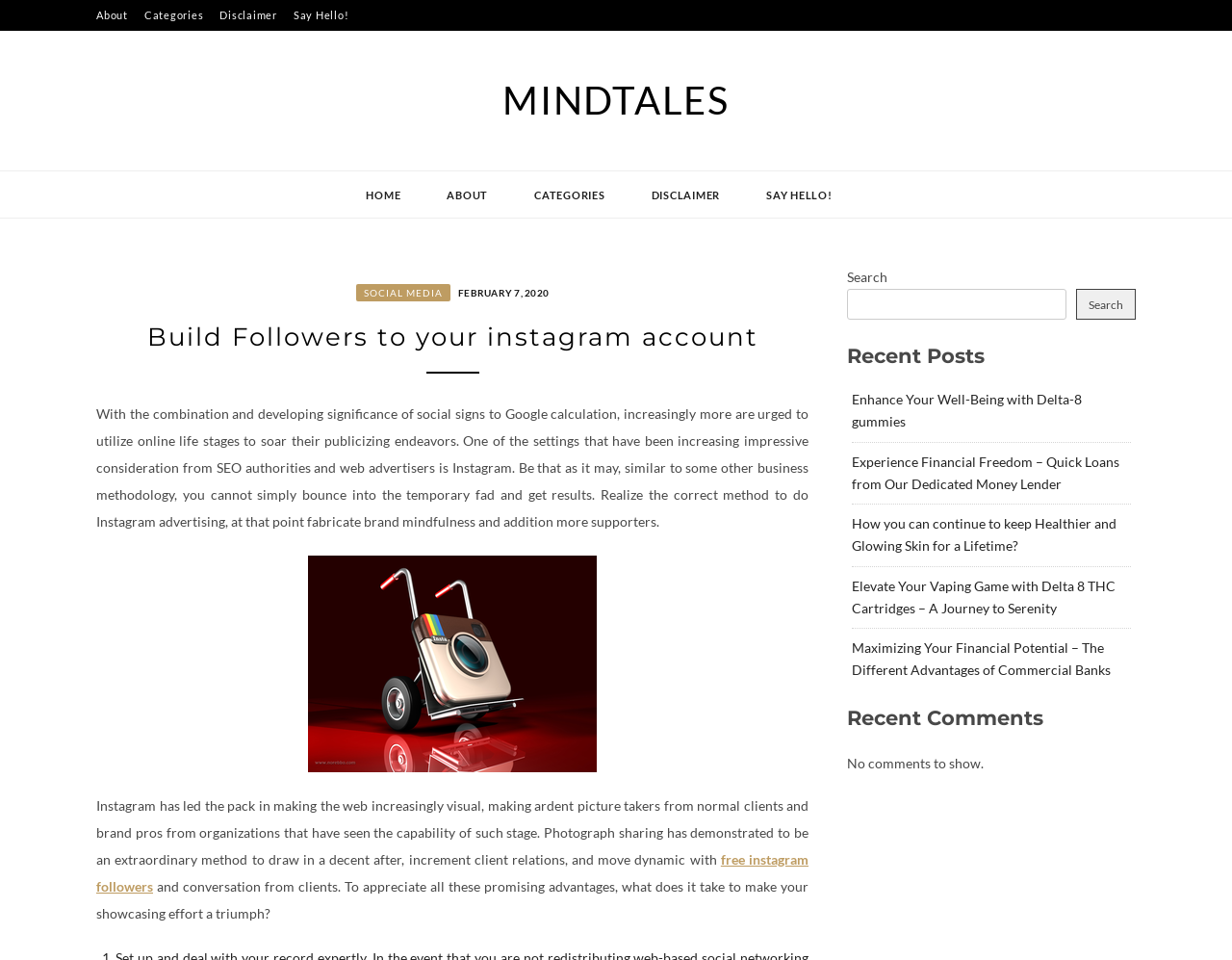Answer briefly with one word or phrase:
What is the image on the webpage about?

Free Instagram followers